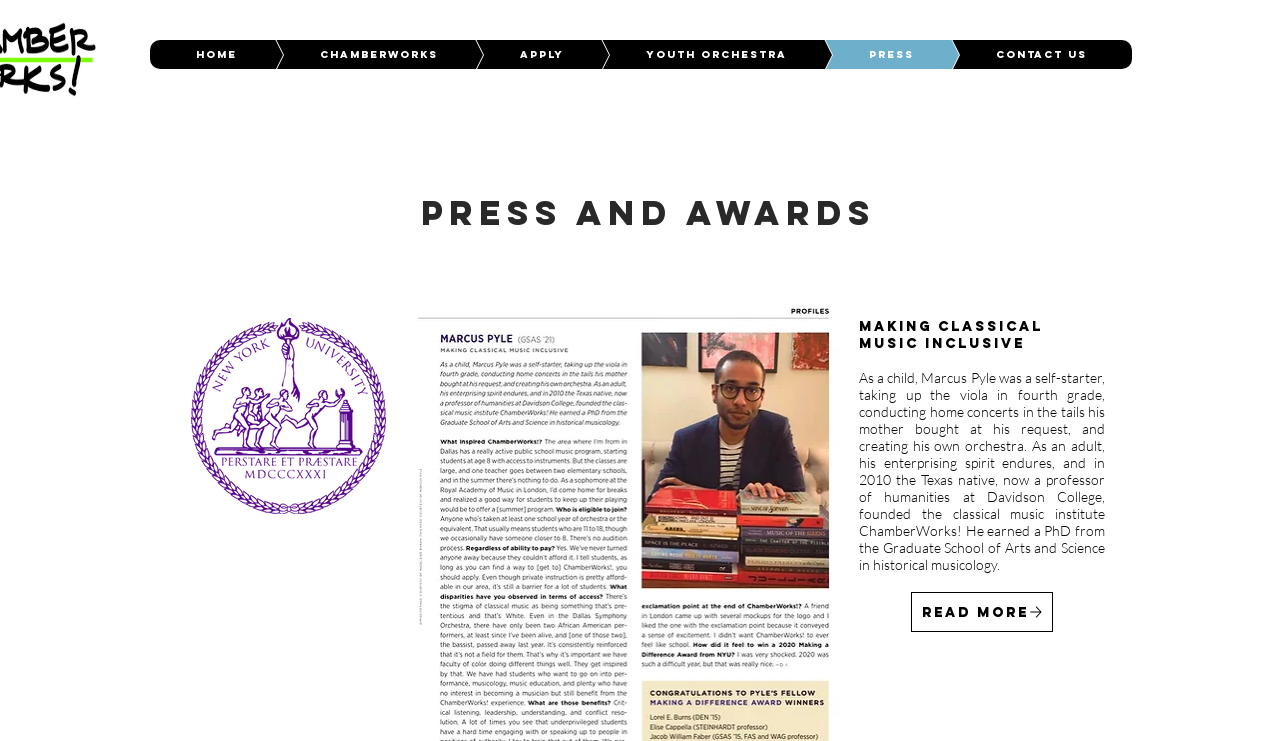Answer the question in a single word or phrase:
What is the name of the college where Marcus Pyle is a professor?

Davidson College